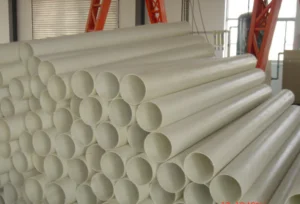Explain what the image portrays in a detailed manner.

The image showcases a stack of fiberglass pipes, meticulously arranged to highlight their circular openings. These pipes are likely part of a fiberglass cable protection system, which is known for its durability and lightweight characteristics. Ideal for various applications, including electrical power distribution and underground installations, these pipes offer effective protection for cables, making them easy to install, repair, and maintain. In the background, the industrial setting suggests a workspace dedicated to manufacturing or storing specialized materials, emphasizing the functional aspect of these components in modern infrastructure projects.